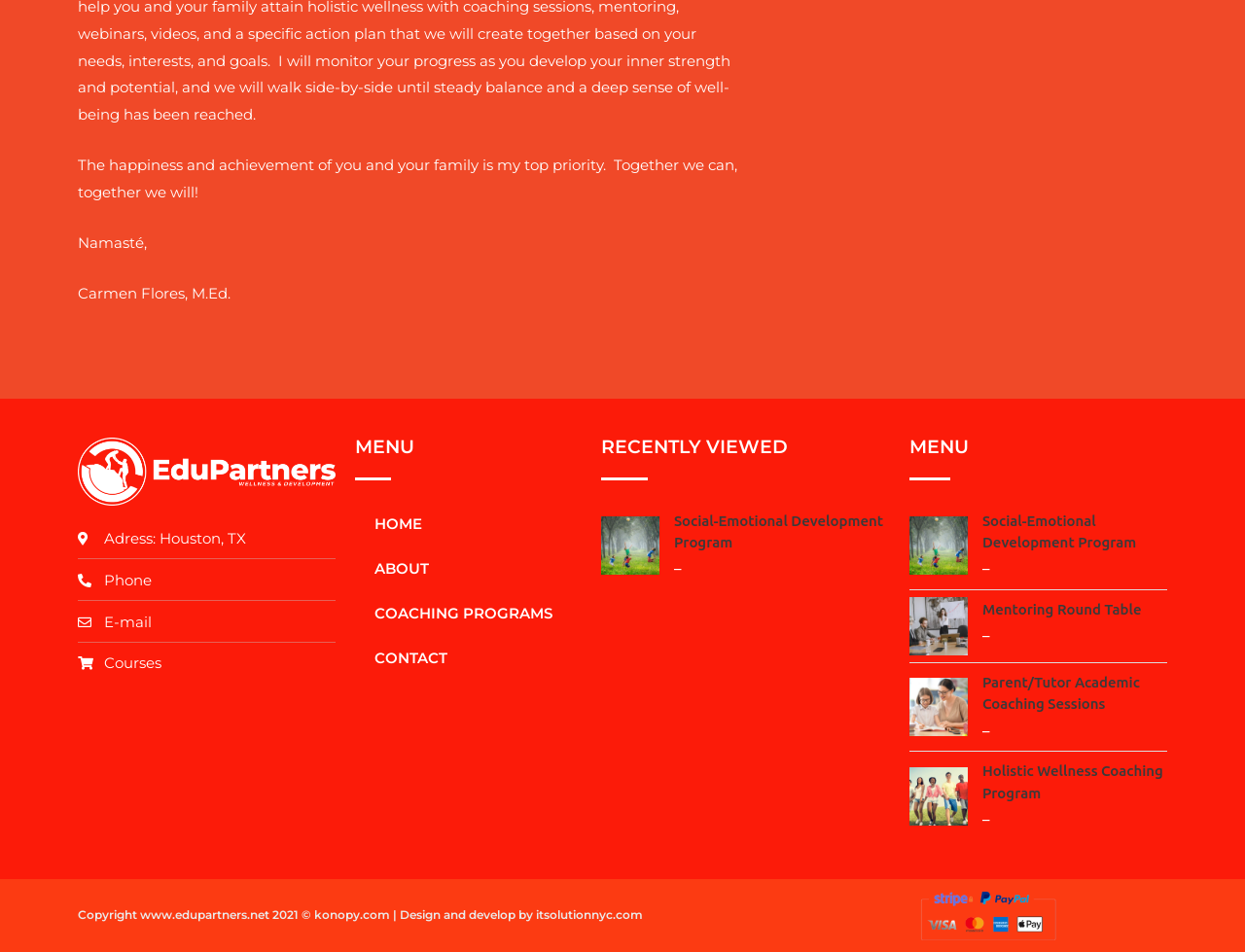Pinpoint the bounding box coordinates of the clickable element needed to complete the instruction: "Click on the 'Courses' link". The coordinates should be provided as four float numbers between 0 and 1: [left, top, right, bottom].

[0.062, 0.683, 0.27, 0.711]